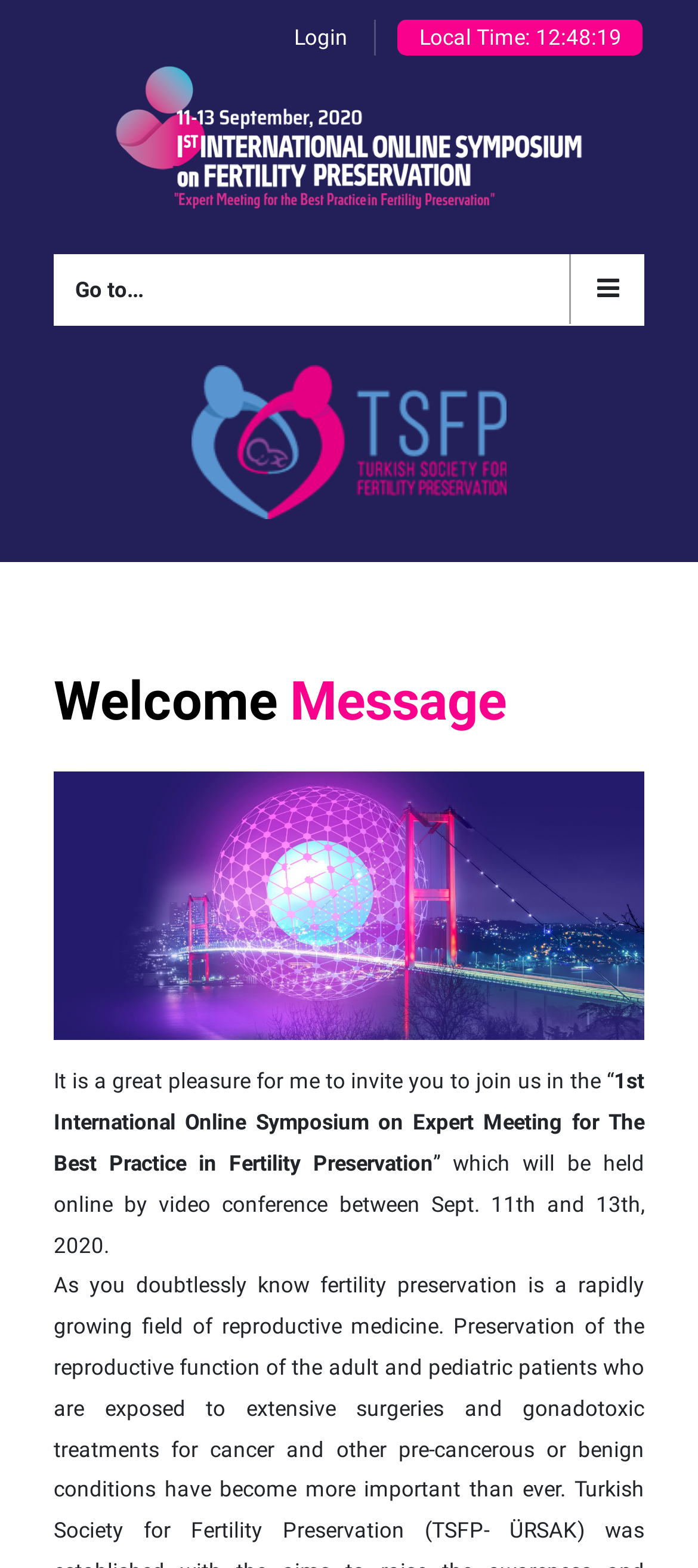What is the current time?
Answer the question with a single word or phrase, referring to the image.

12:48:20